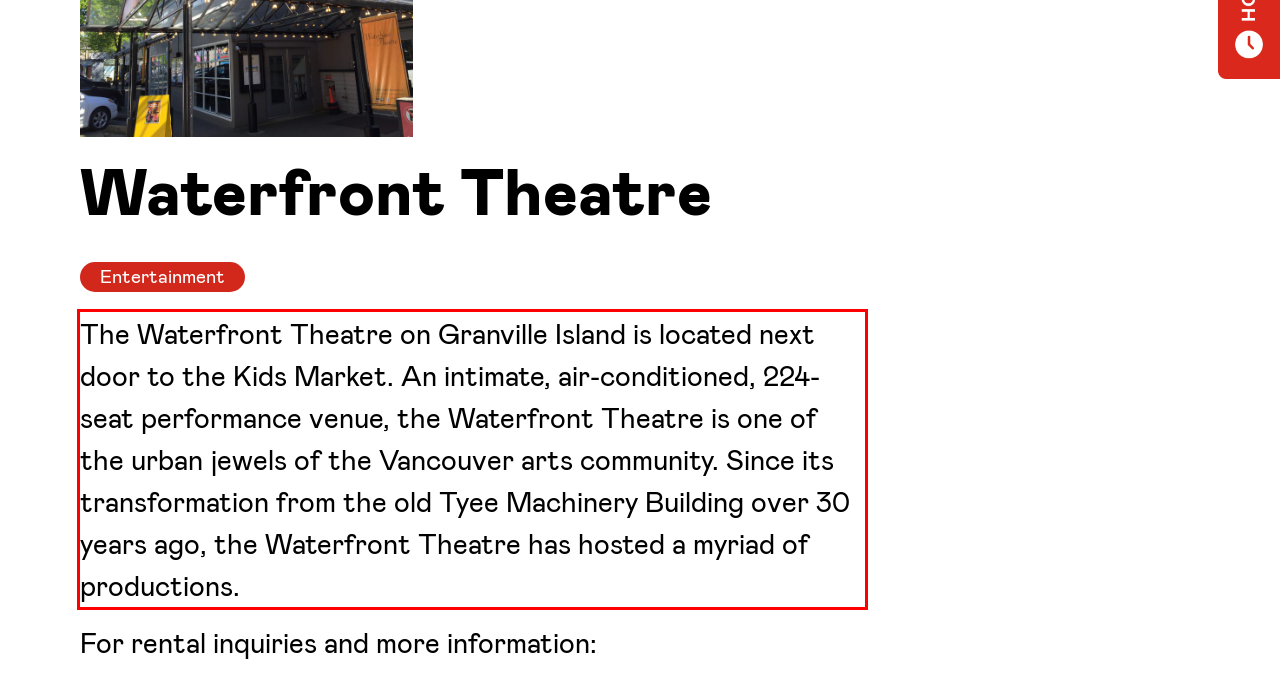Given the screenshot of a webpage, identify the red rectangle bounding box and recognize the text content inside it, generating the extracted text.

The Waterfront Theatre on Granville Island is located next door to the Kids Market. An intimate, air-conditioned, 224-seat performance venue, the Waterfront Theatre is one of the urban jewels of the Vancouver arts community. Since its transformation from the old Tyee Machinery Building over 30 years ago, the Waterfront Theatre has hosted a myriad of productions.